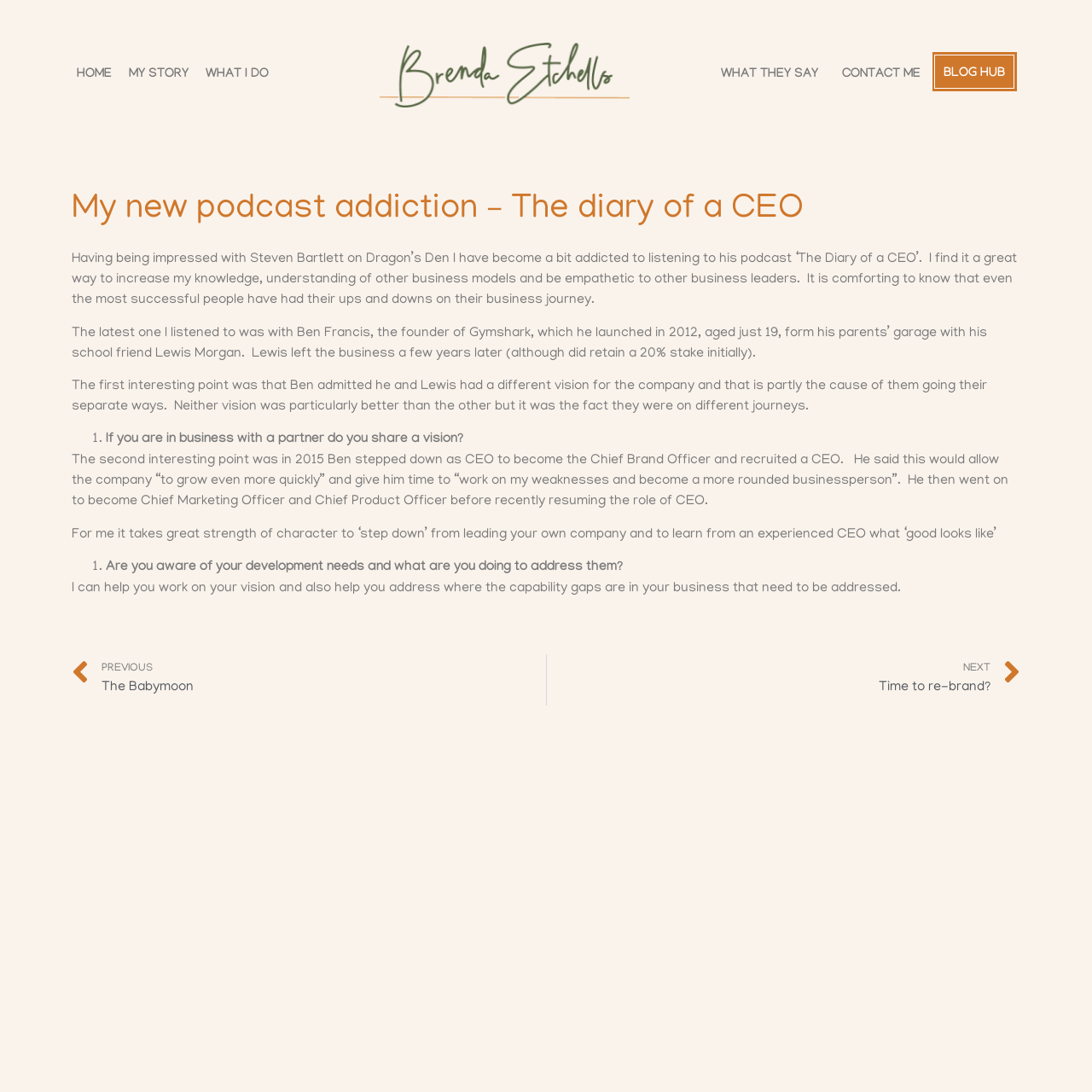Please provide a comprehensive response to the question based on the details in the image: What is the name of the founder of Gymshark?

The article mentions that the author listened to a podcast episode featuring Ben Francis, the founder of Gymshark, who launched the company in 2012 at the age of 19.